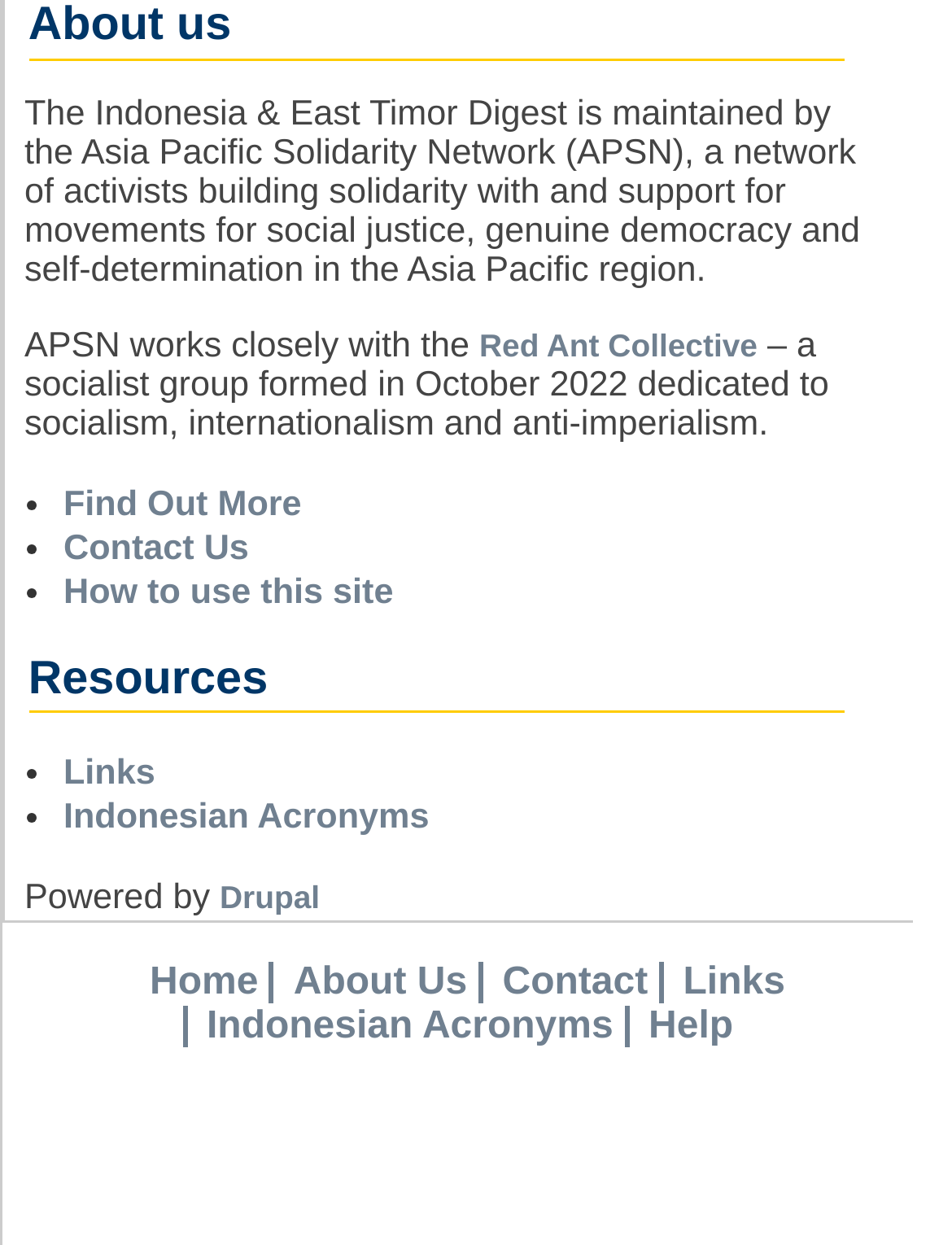Please provide a comprehensive answer to the question based on the screenshot: How many navigation links are available at the bottom of the webpage?

At the bottom of the webpage, there are five links, namely 'Home', 'About Us', 'Contact', 'Links', and 'Indonesian Acronyms'.